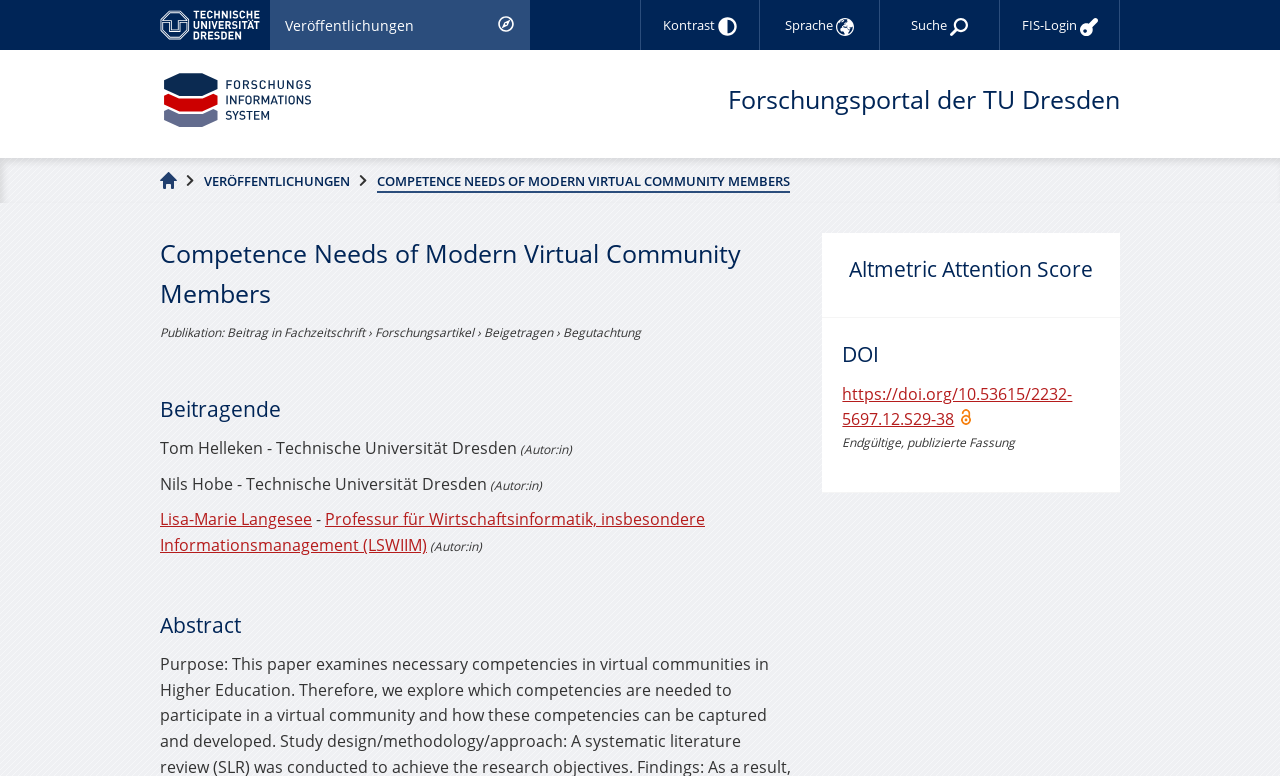Based on the visual content of the image, answer the question thoroughly: What is the Altmetric Attention Score section located?

I found the answer by examining the layout of the webpage. The section with the heading 'Altmetric Attention Score' is located on the right side of the webpage, below the navigation menu.